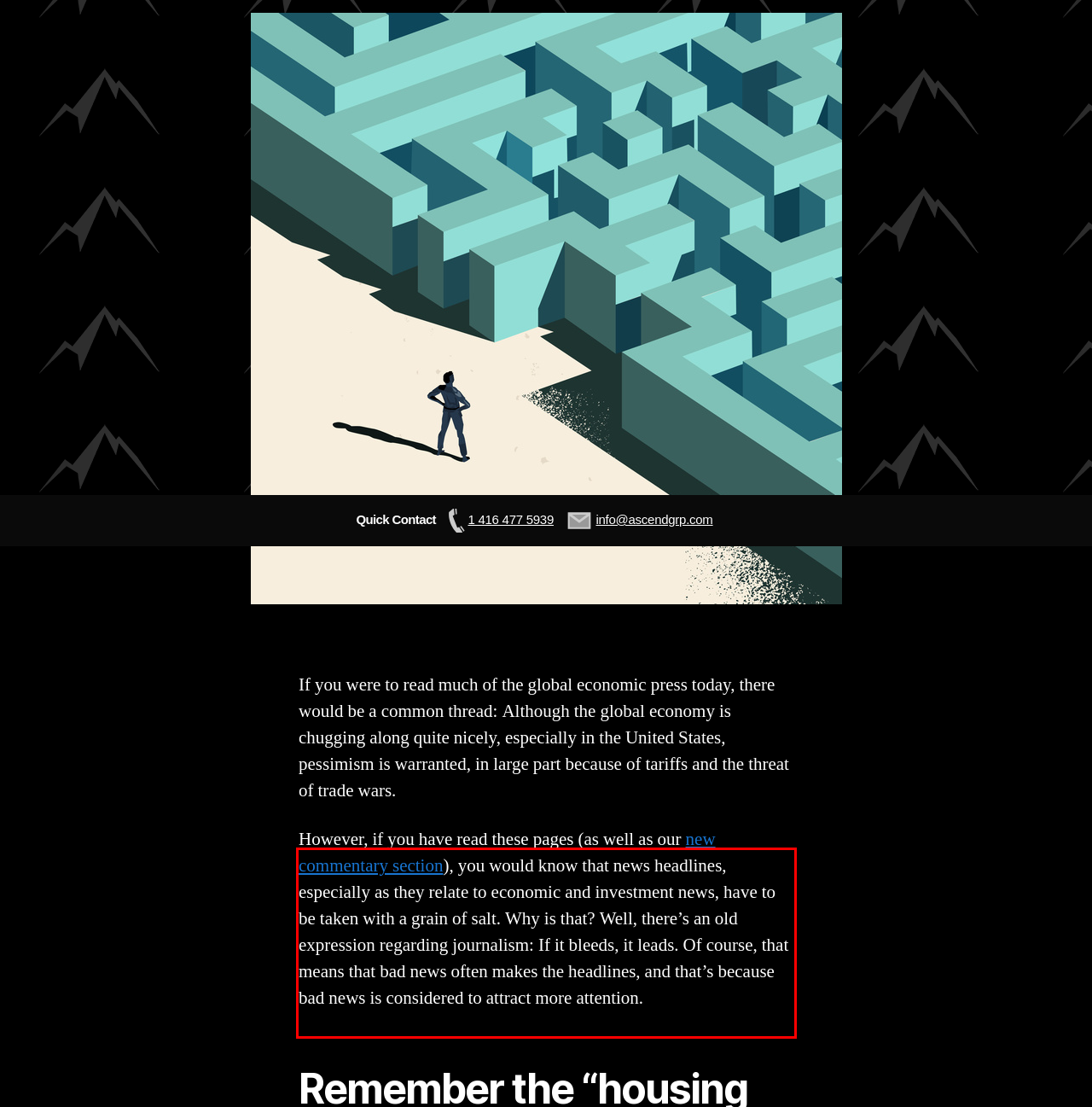From the screenshot of the webpage, locate the red bounding box and extract the text contained within that area.

However, if you have read these pages (as well as our new commentary section), you would know that news headlines, especially as they relate to economic and investment news, have to be taken with a grain of salt. Why is that? Well, there’s an old expression regarding journalism: If it bleeds, it leads. Of course, that means that bad news often makes the headlines, and that’s because bad news is considered to attract more attention.